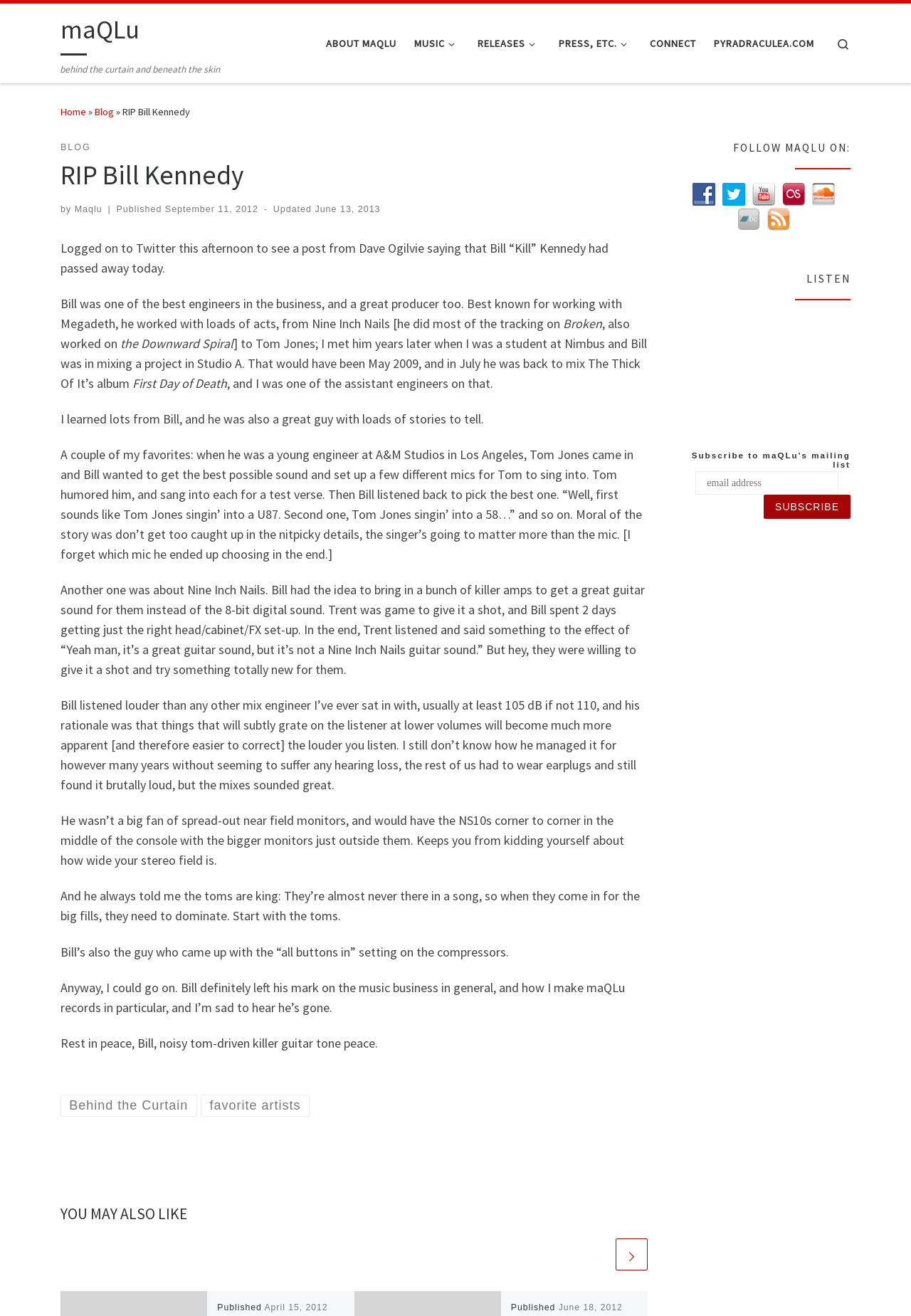Please find the bounding box coordinates of the element that needs to be clicked to perform the following instruction: "Read the latest news". The bounding box coordinates should be four float numbers between 0 and 1, represented as [left, top, right, bottom].

None